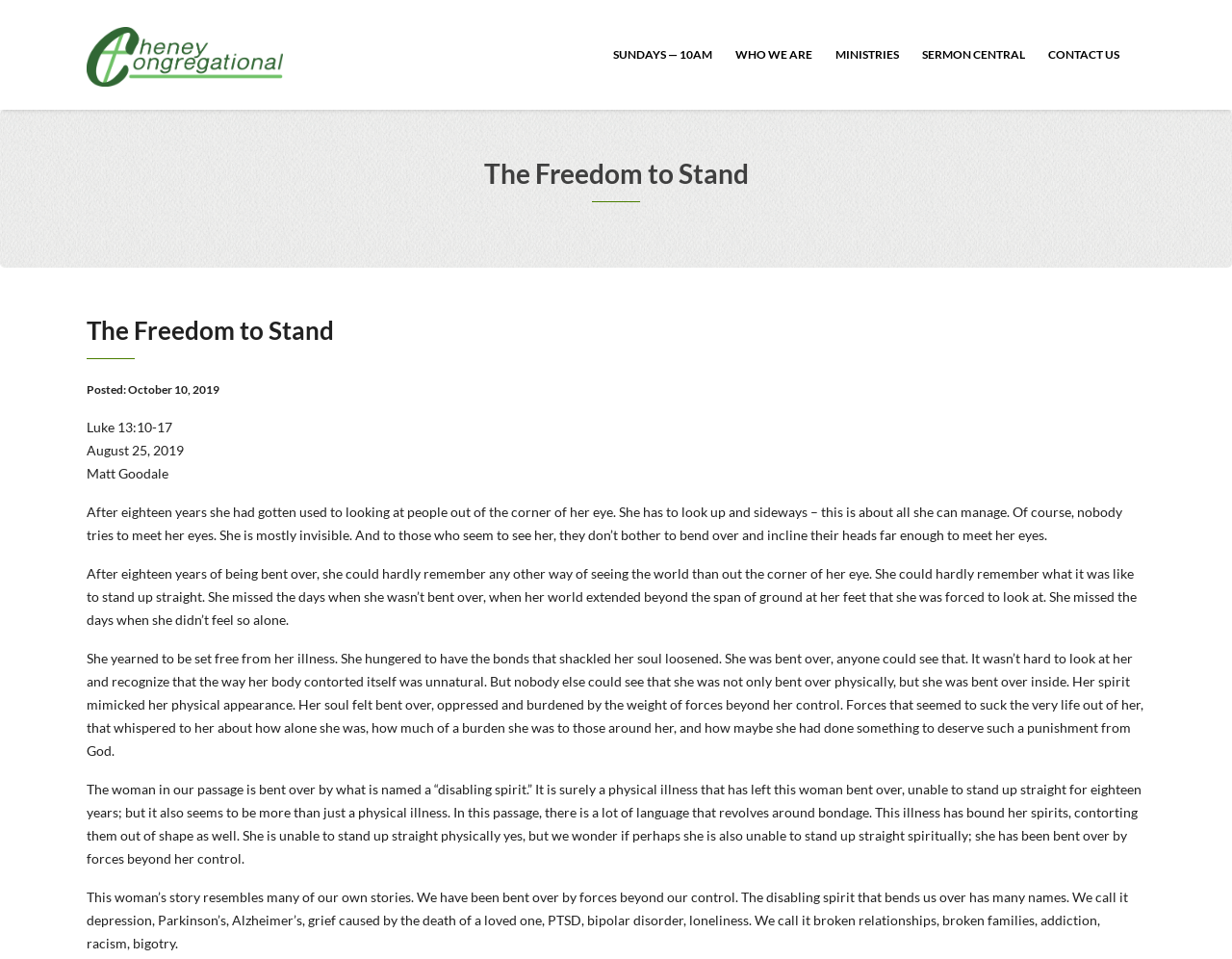Given the element description: "Sundays — 10am", predict the bounding box coordinates of this UI element. The coordinates must be four float numbers between 0 and 1, given as [left, top, right, bottom].

[0.488, 0.024, 0.588, 0.089]